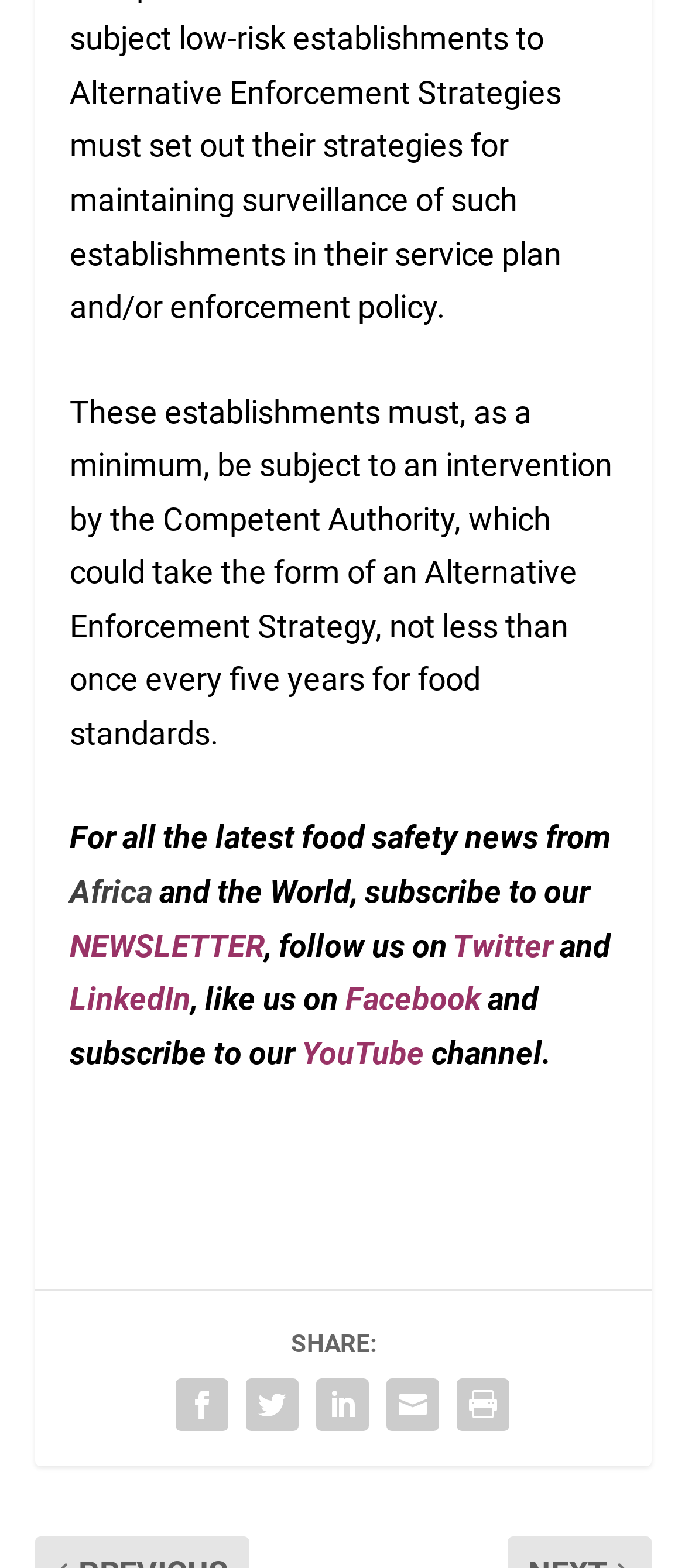From the element description Facebook, predict the bounding box coordinates of the UI element. The coordinates must be specified in the format (top-left x, top-left y, bottom-right x, bottom-right y) and should be within the 0 to 1 range.

[0.504, 0.625, 0.701, 0.649]